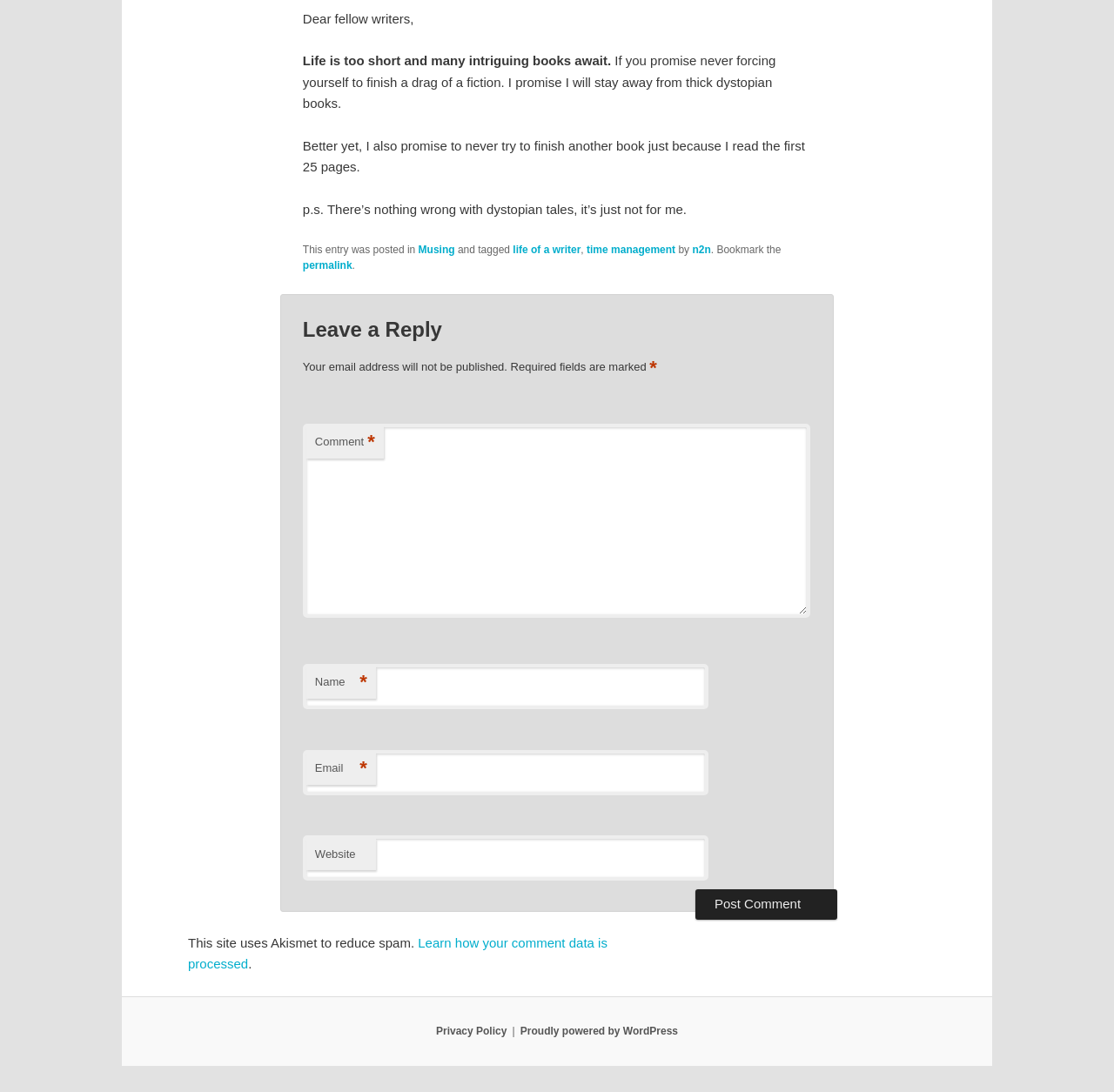Look at the image and write a detailed answer to the question: 
What is the plugin used to reduce spam on this website?

The text 'This site uses Akismet to reduce spam.' indicates that Akismet is the plugin used to reduce spam on this website.